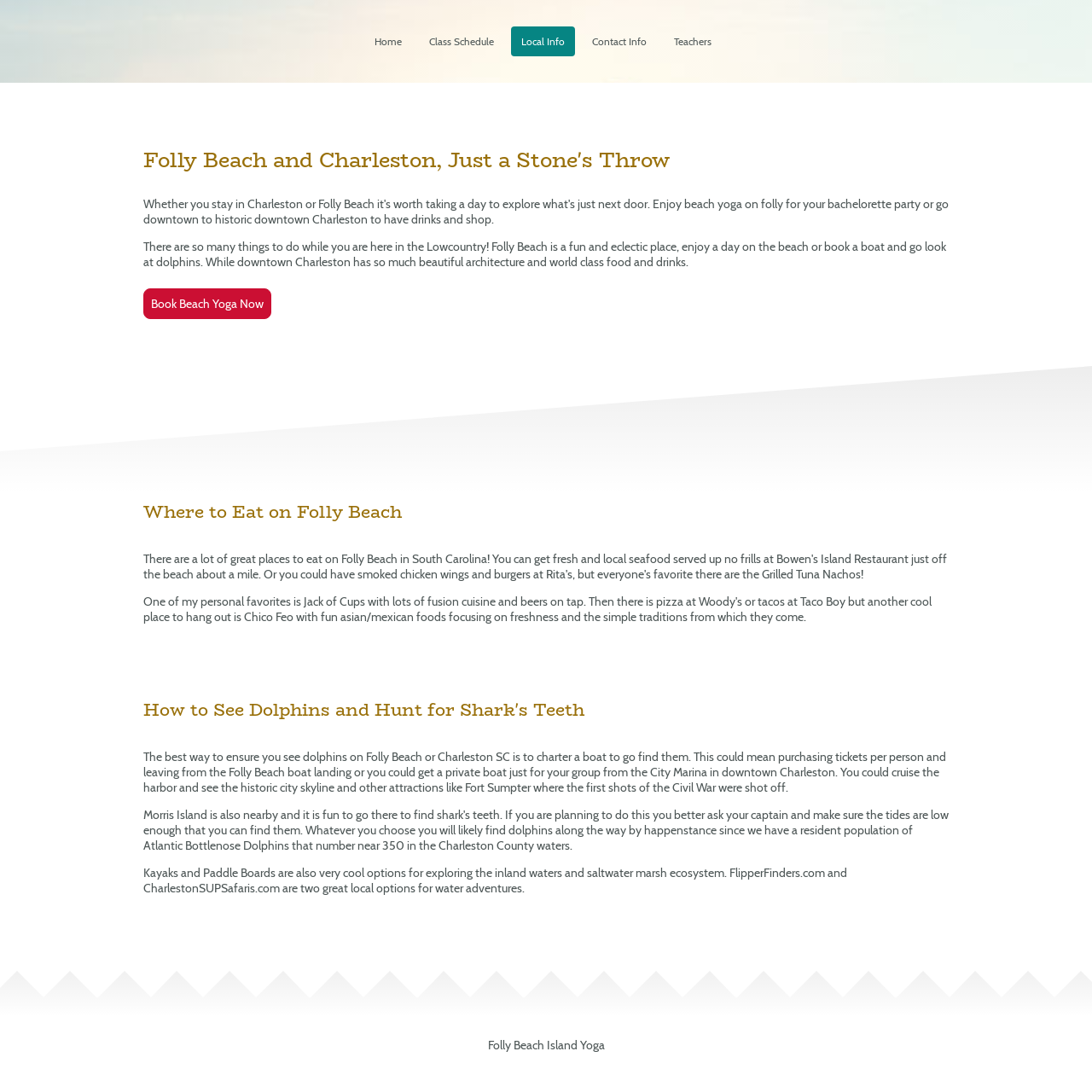How many links are in the top navigation bar?
Answer with a single word or phrase, using the screenshot for reference.

5